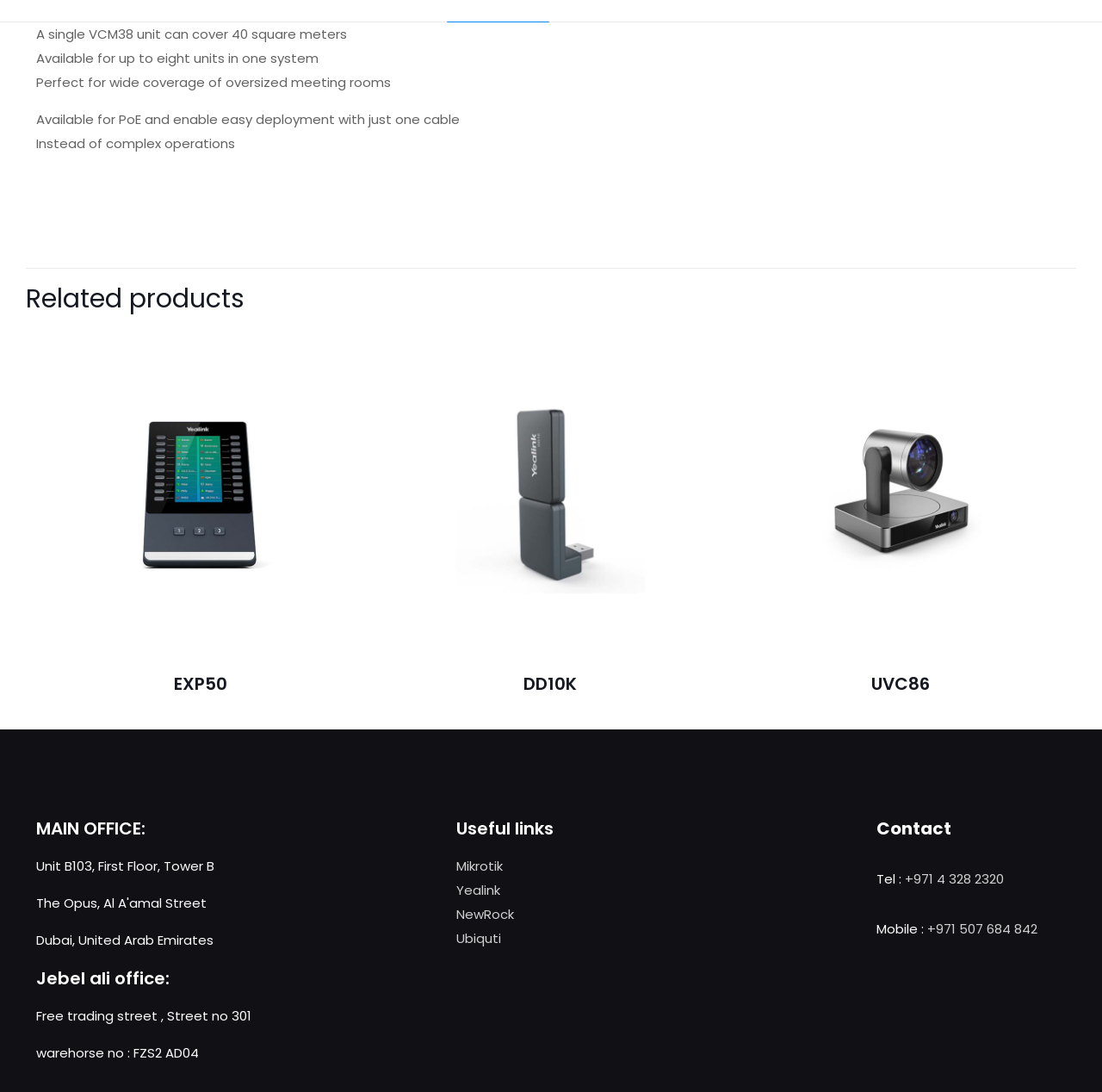Provide the bounding box coordinates of the HTML element this sentence describes: "Ubiquti". The bounding box coordinates consist of four float numbers between 0 and 1, i.e., [left, top, right, bottom].

[0.414, 0.851, 0.455, 0.867]